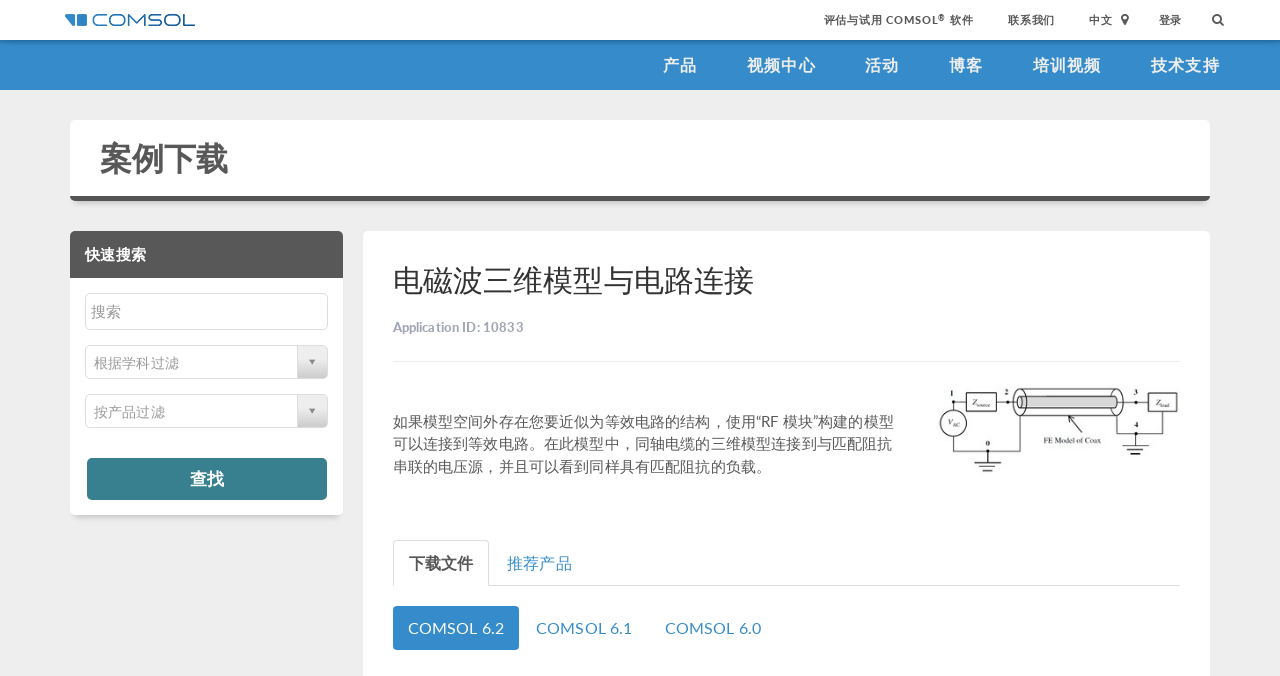From the details in the image, provide a thorough response to the question: What is the company name mentioned on the webpage?

The company name 'COMSOL' is mentioned on the webpage as a link and an image, indicating that the webpage is related to COMSOL software or products.